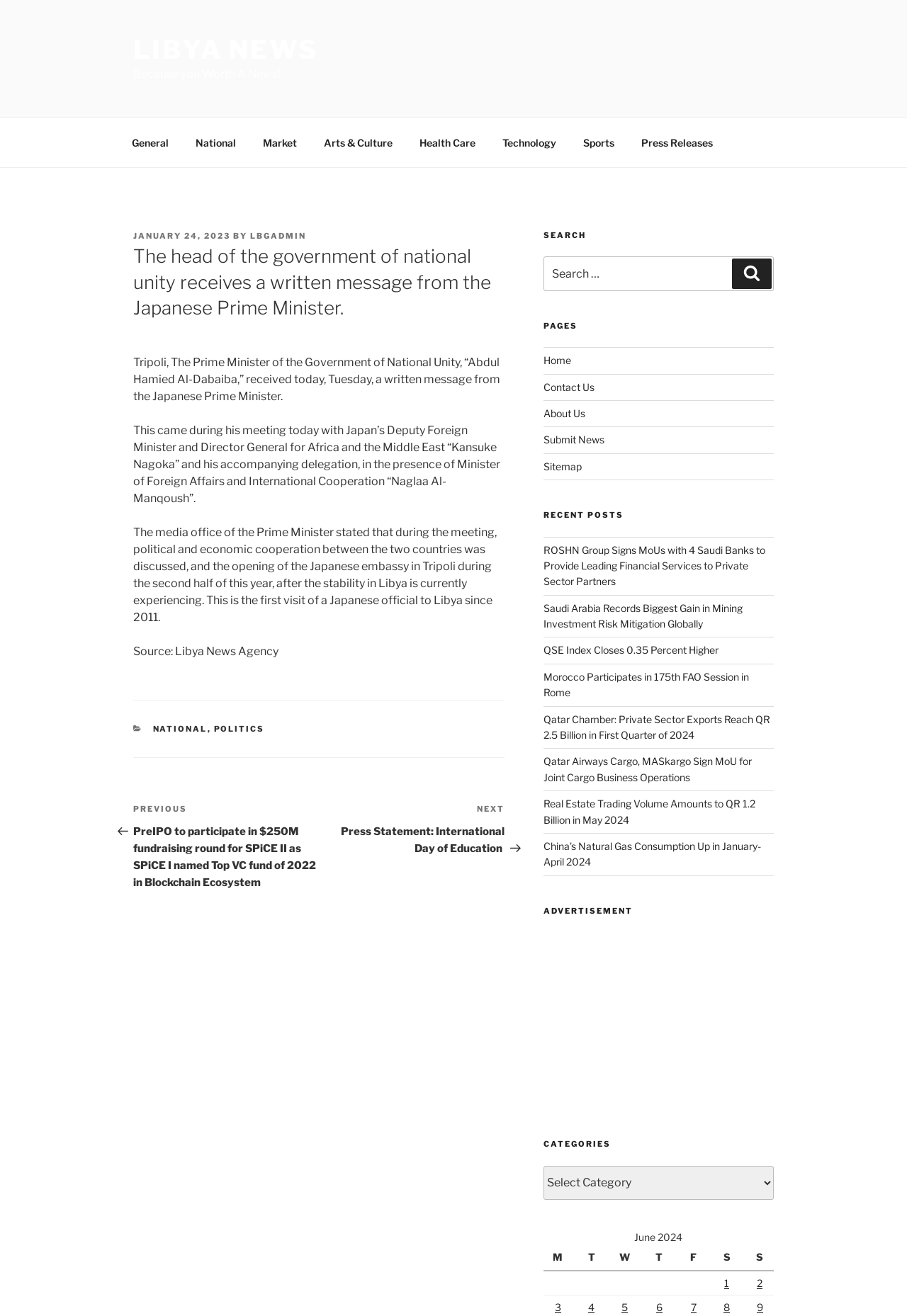Summarize the webpage with a detailed and informative caption.

The webpage is a news article page from Libya News. At the top, there is a header section with a link to "LIBYA NEWS" and a slogan "Because you Worth A News!". Below the header, there is a top menu with links to various categories such as "General", "National", "Market", "Arts & Culture", "Health Care", "Technology", "Sports", and "Press Releases".

The main content of the page is an article with the title "The head of the government of national unity receives a written message from the Japanese Prime Minister." The article is divided into several paragraphs, with the first paragraph stating that the Prime Minister of the Government of National Unity, Abdul Hamied Al-Dabaiba, received a written message from the Japanese Prime Minister. The subsequent paragraphs provide more details about the meeting between the two officials.

To the right of the article, there is a sidebar with several sections. The first section is a search bar with a label "Search for:" and a button to submit the search query. Below the search bar, there are links to various pages such as "Home", "Contact Us", "About Us", "Submit News", and "Sitemap".

The next section is a list of recent posts, with links to several news articles. The articles are listed in a vertical column, with the most recent article at the top. Each article is represented by a link with a brief title.

Further down the sidebar, there is a section labeled "CATEGORIES" with a dropdown menu containing various categories such as "M", "T", "W", "T", "F", "S", and "S". Below the categories section, there is a list of posts published on specific dates, with links to the corresponding articles.

At the bottom of the page, there is a footer section with a label "CATEGORIES" and links to various categories.